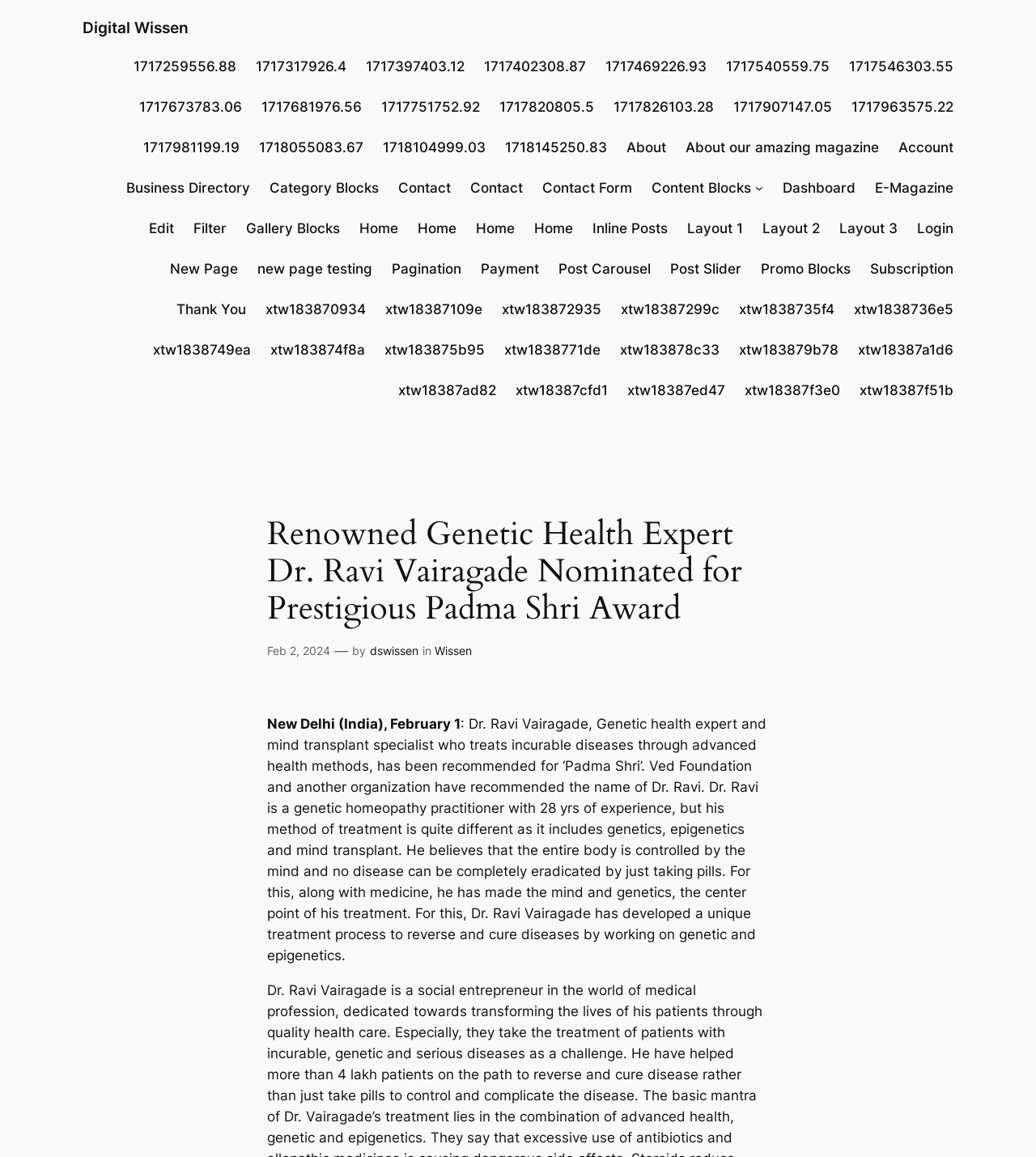Elaborate on the different components and information displayed on the webpage.

The webpage is about Dr. Ravi Vairagade, a renowned genetic health expert, being nominated for the prestigious Padma Shri Award. The page has a prominent heading with this title, situated near the top center of the page.

Below the heading, there is a section with a timestamp, "Feb 2, 2024", and the author's name, "dswissen", along with a category label, "Wissen". This section is positioned near the top center of the page, slightly below the heading.

The page has a navigation menu with numerous links, organized into several rows. The first row has links like "Digital Wissen", "About", "Account", and "Business Directory", situated near the top of the page. The second row has links like "Category Blocks", "Contact", "Content Blocks", and "Dashboard", positioned below the first row. The third row has links like "E-Magazine", "Edit", "Filter", and "Gallery Blocks", situated below the second row. This pattern continues with multiple rows of links, each containing various categories and subcategories.

There are no images on the page. The overall layout is dense, with a focus on providing a large number of links and categories for navigation.